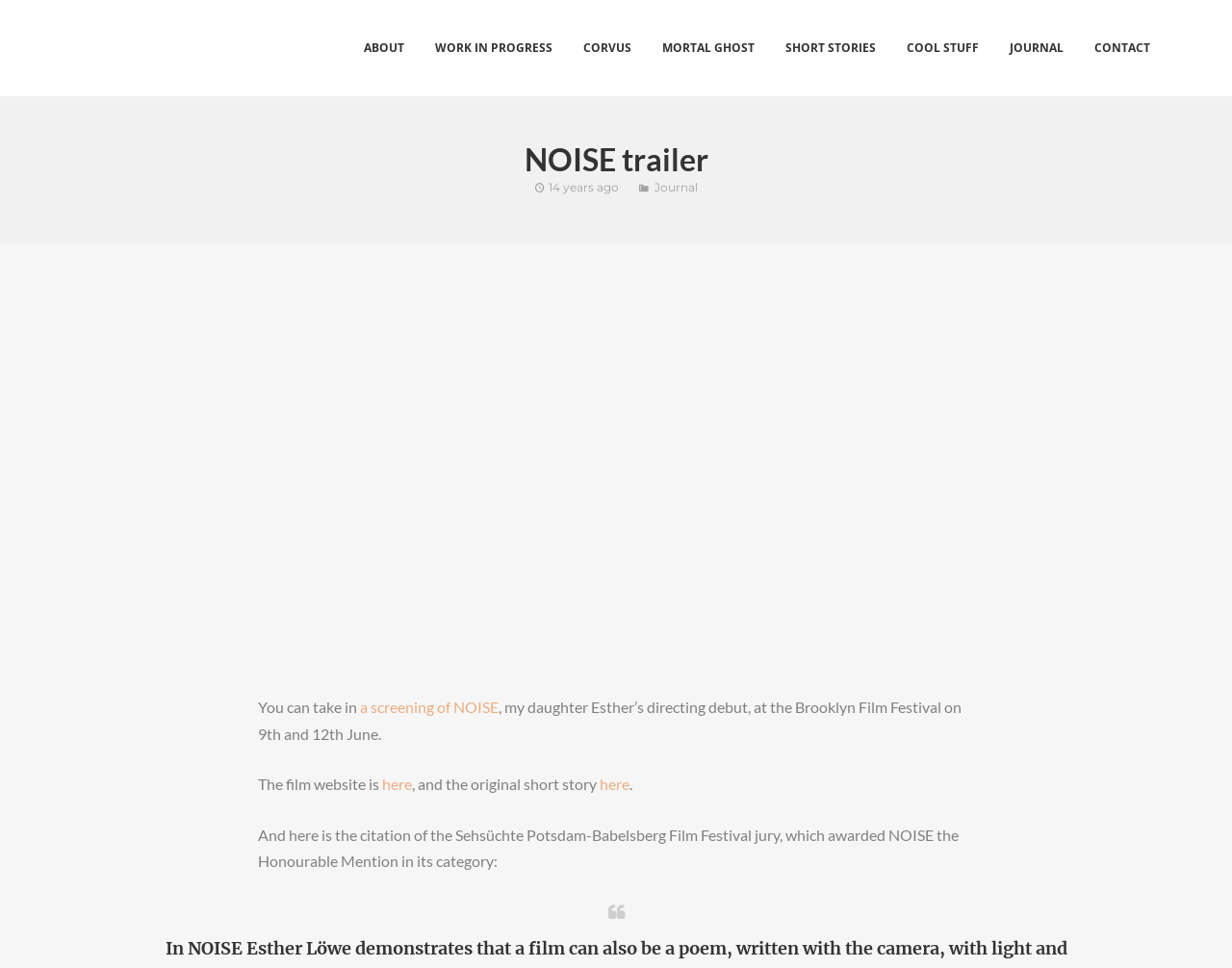Give a one-word or short phrase answer to the question: 
What is the name of the film?

NOISE